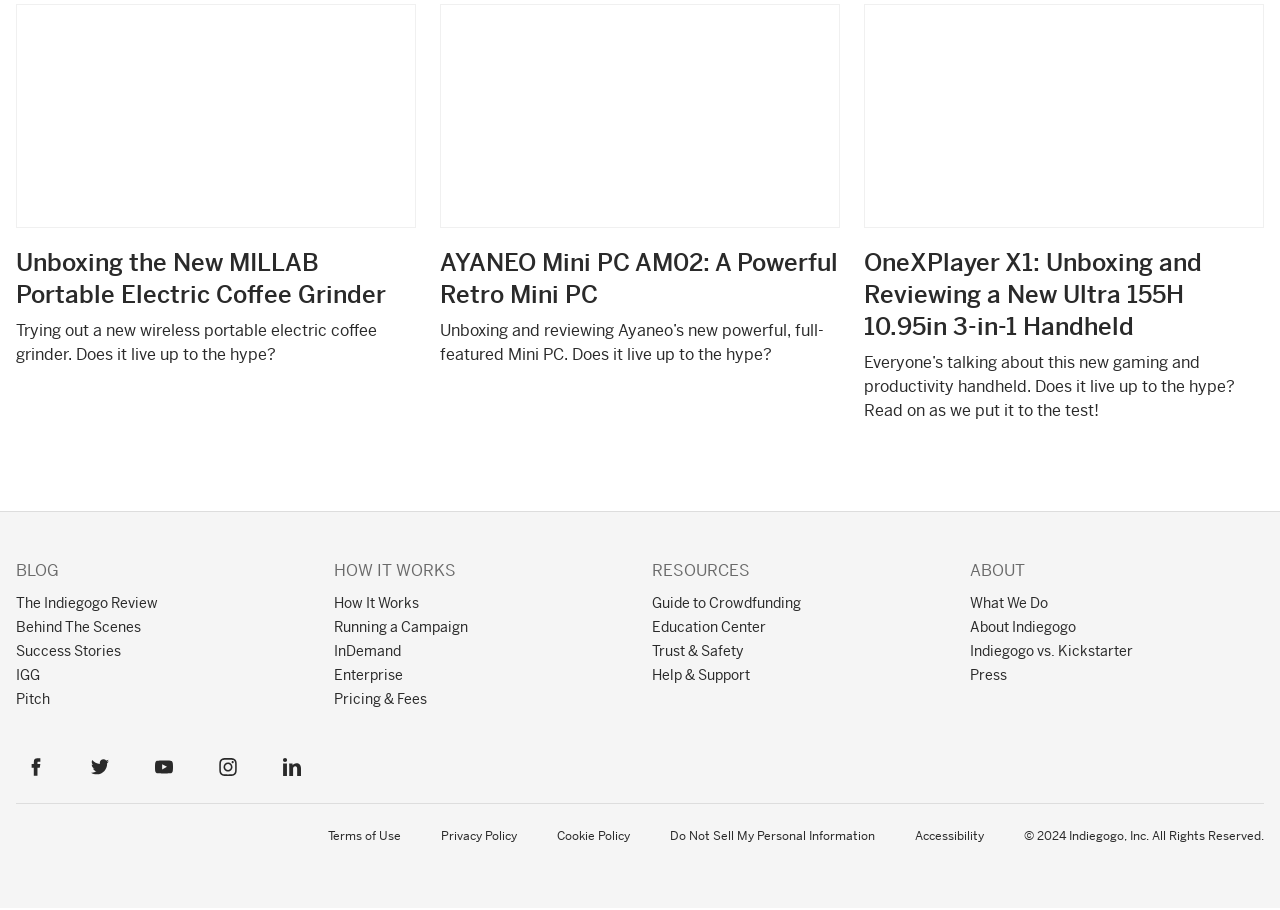Show the bounding box coordinates for the element that needs to be clicked to execute the following instruction: "Read about Unboxing the New MILLAB Portable Electric Coffee Grinder". Provide the coordinates in the form of four float numbers between 0 and 1, i.e., [left, top, right, bottom].

[0.012, 0.273, 0.302, 0.341]